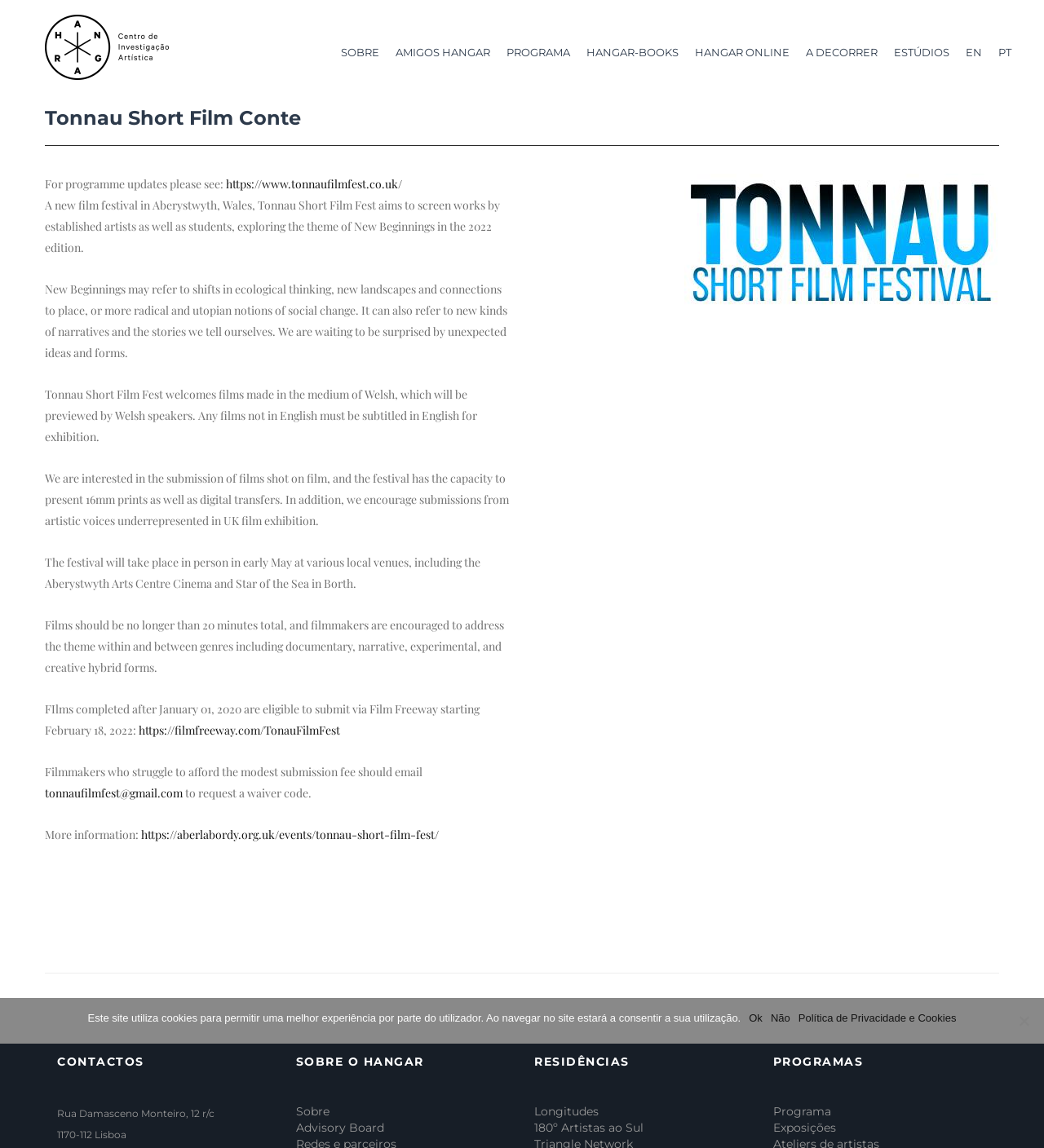Respond with a single word or phrase to the following question:
What is the theme of Tonnau Short Film Fest?

New Beginnings